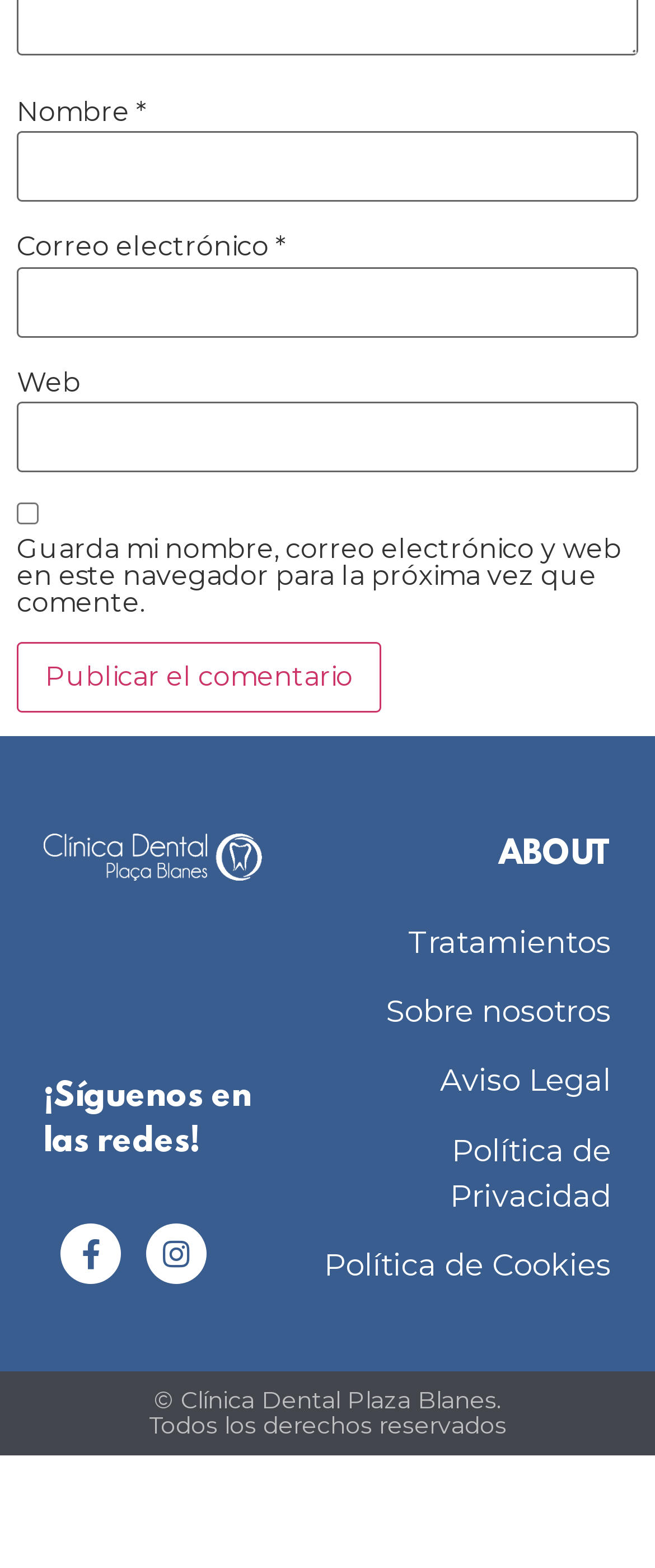From the given element description: "Sobre nosotros", find the bounding box for the UI element. Provide the coordinates as four float numbers between 0 and 1, in the order [left, top, right, bottom].

[0.59, 0.633, 0.933, 0.657]